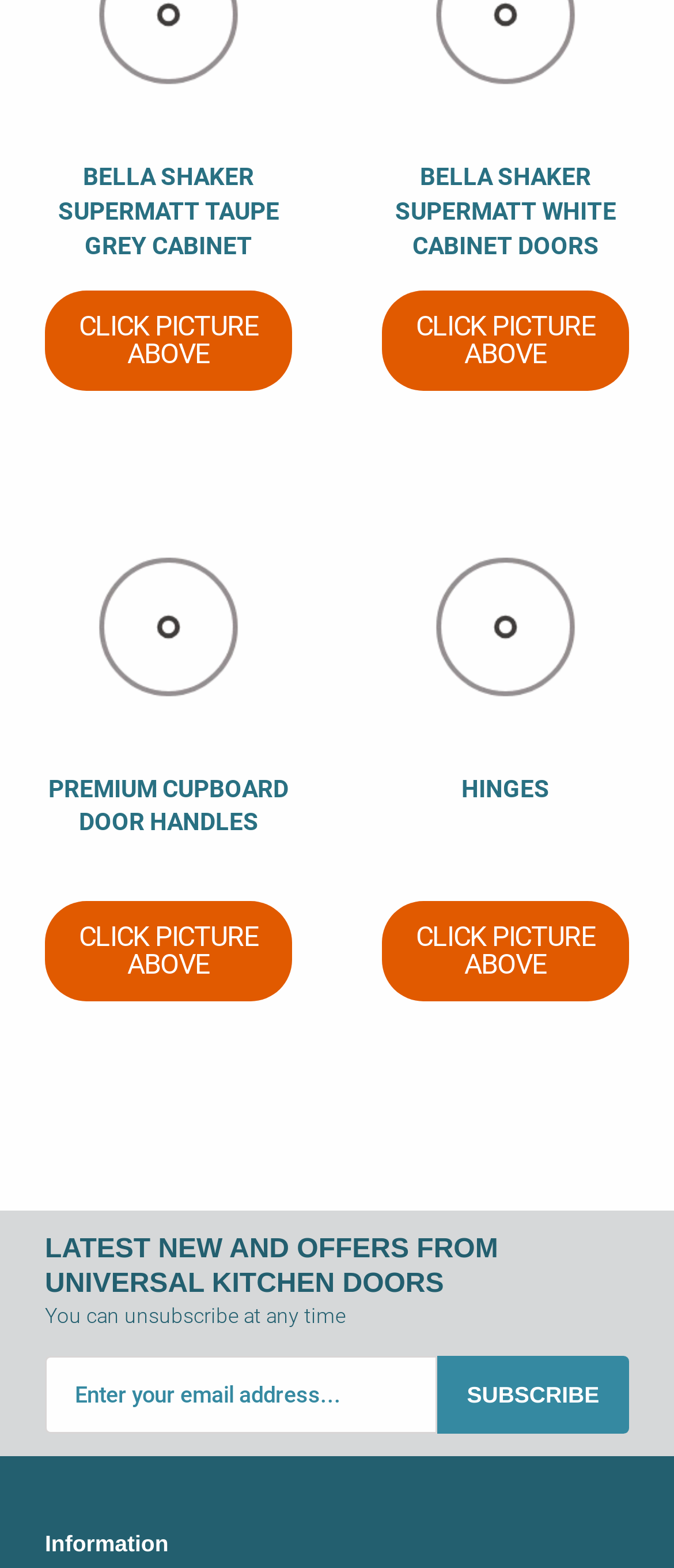Find the bounding box of the UI element described as: "CONTACT US". The bounding box coordinates should be given as four float values between 0 and 1, i.e., [left, top, right, bottom].

[0.067, 0.539, 0.933, 0.561]